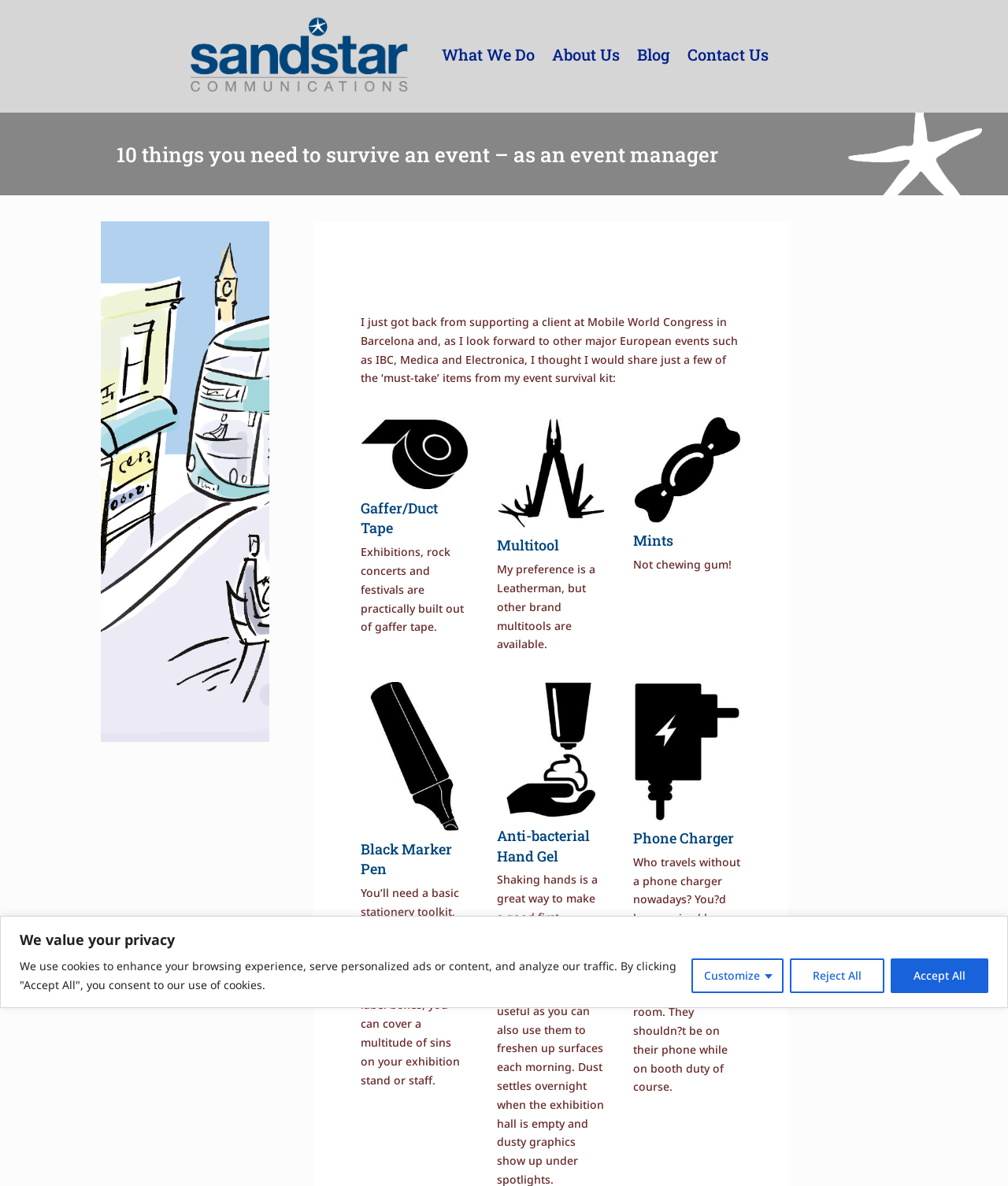What is the warning about phone chargers?
Please provide a detailed and comprehensive answer to the question.

The question asks about the warning about phone chargers. By analyzing the webpage, I found that the author mentions 'You?d be surprised how many of your staff won?t bring one to the booth as it?s still in their hotel room.'